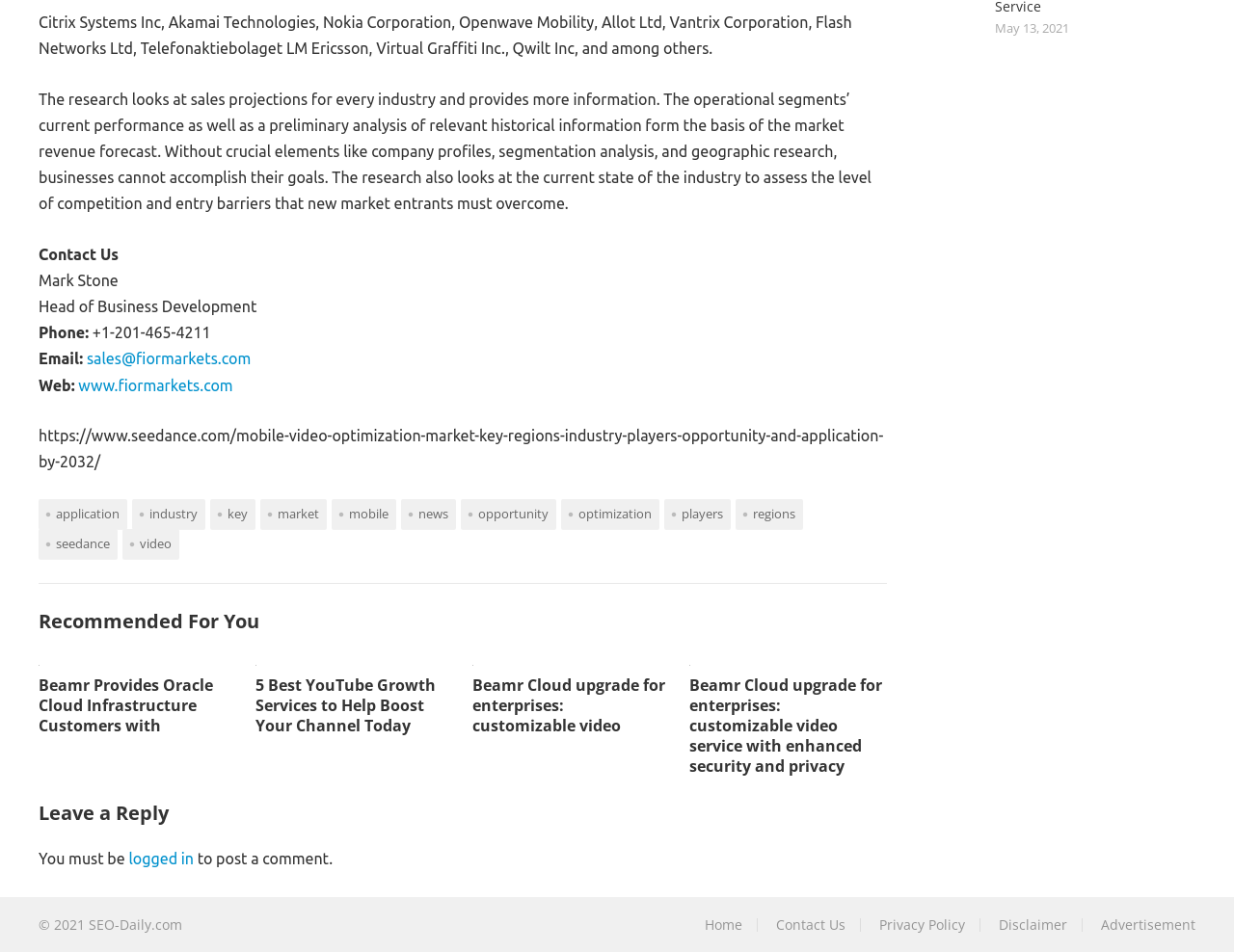Please provide a brief answer to the question using only one word or phrase: 
What is the purpose of the contact information provided?

To contact Mark Stone